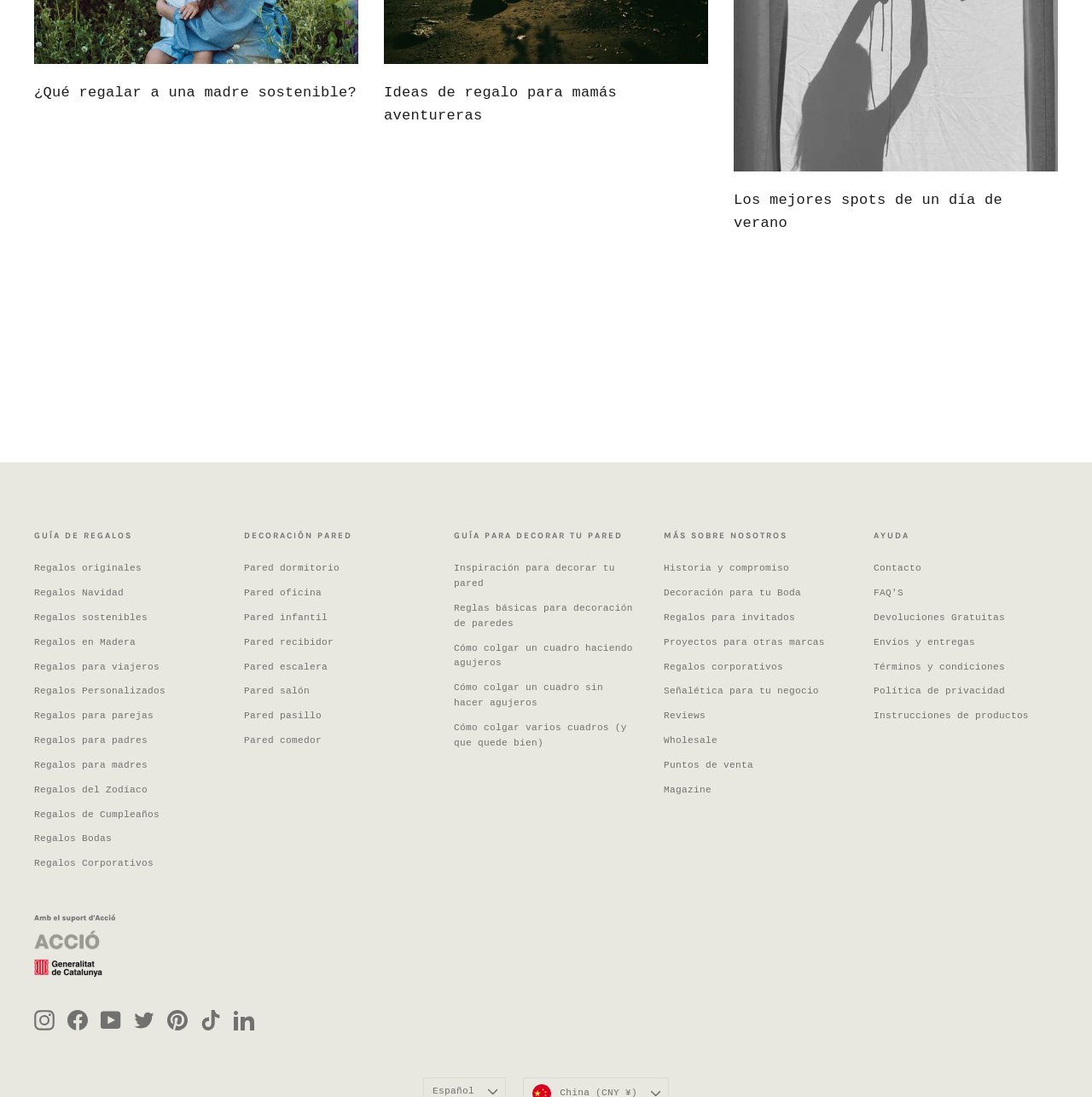Please find the bounding box coordinates of the clickable region needed to complete the following instruction: "View 'GUÍA DE REGALOS'". The bounding box coordinates must consist of four float numbers between 0 and 1, i.e., [left, top, right, bottom].

[0.031, 0.484, 0.121, 0.493]